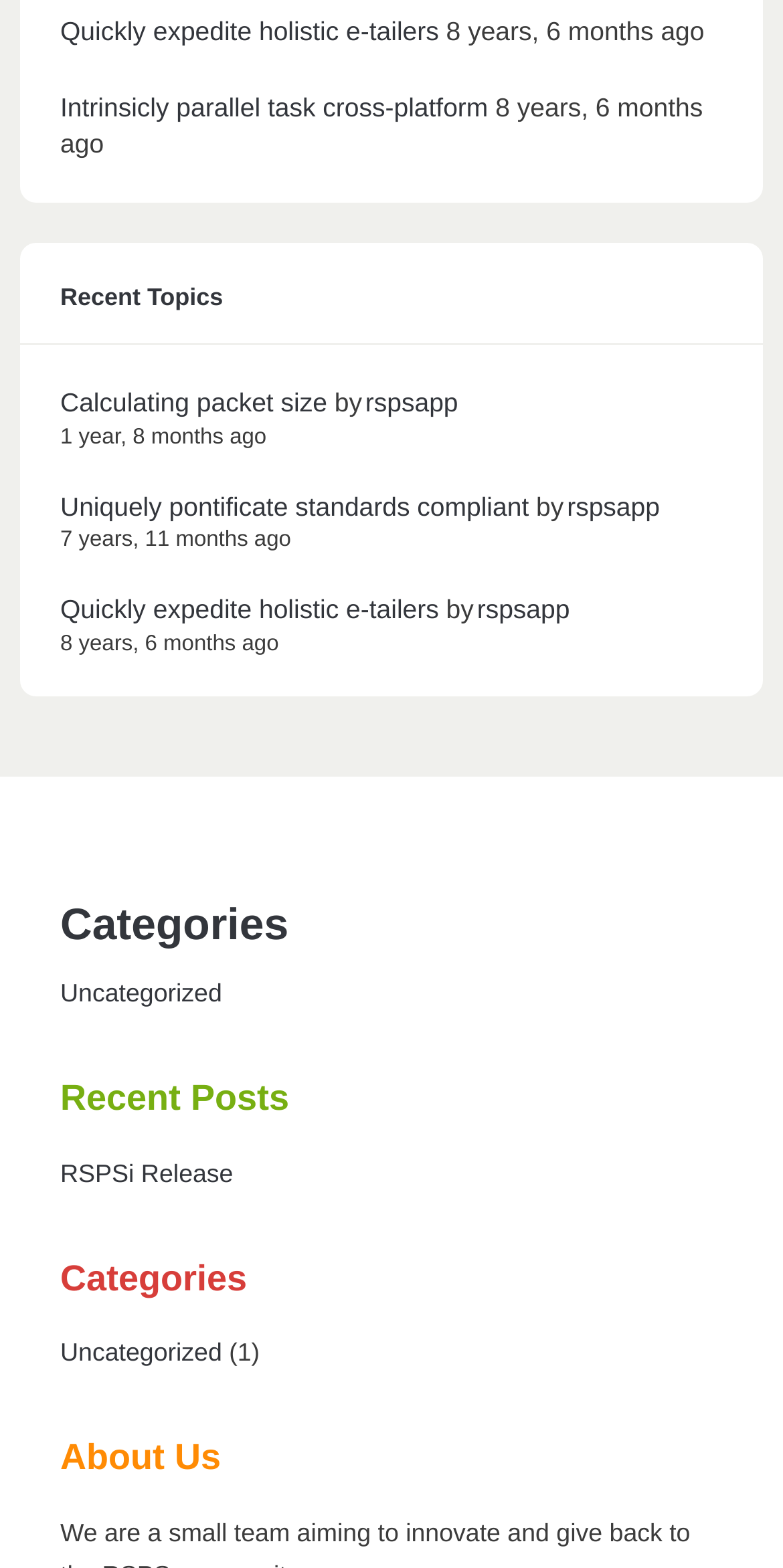How many recent topics are listed?
Please look at the screenshot and answer in one word or a short phrase.

5